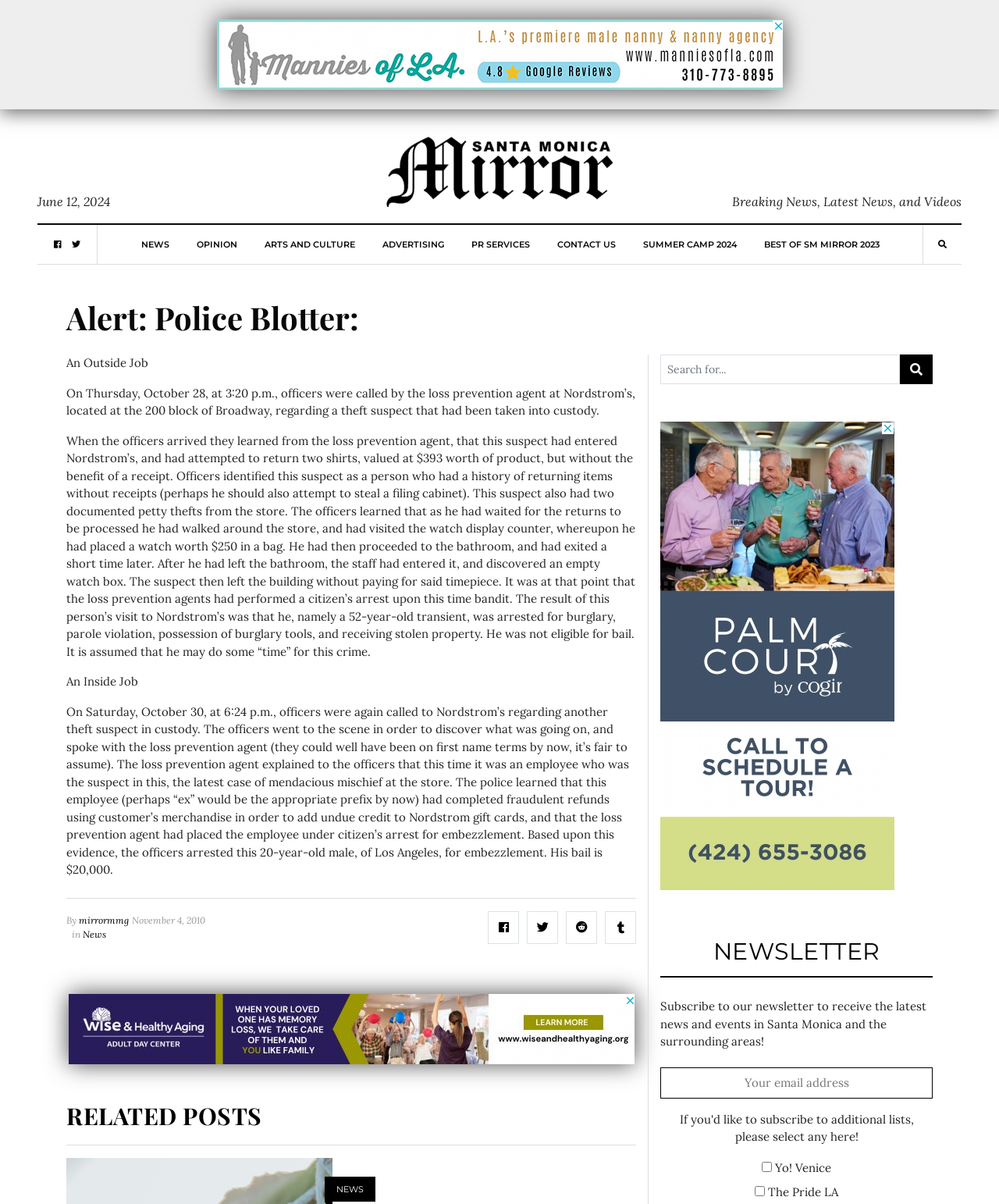What is the headline of the webpage?

Alert: Police Blotter: